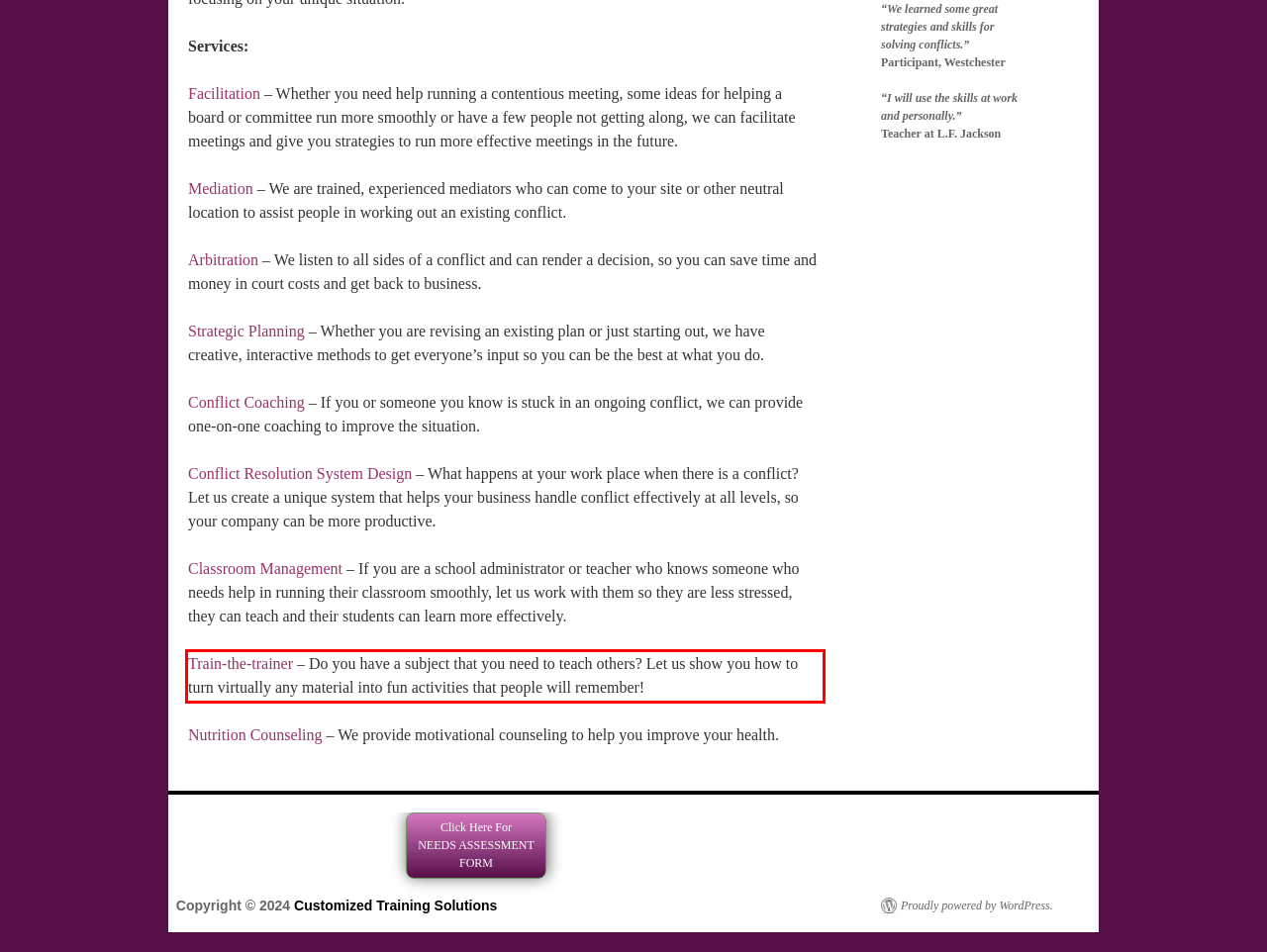Given a screenshot of a webpage containing a red rectangle bounding box, extract and provide the text content found within the red bounding box.

Train-the-trainer – Do you have a subject that you need to teach others? Let us show you how to turn virtually any material into fun activities that people will remember!